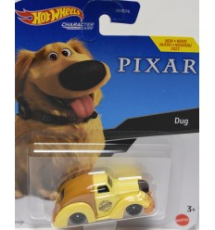What is the recommended age for the toy car?
Using the information from the image, provide a comprehensive answer to the question.

The packaging indicates that this toy is suitable for ages three and up, making it a great gift option for young fans of the film and collectors alike.